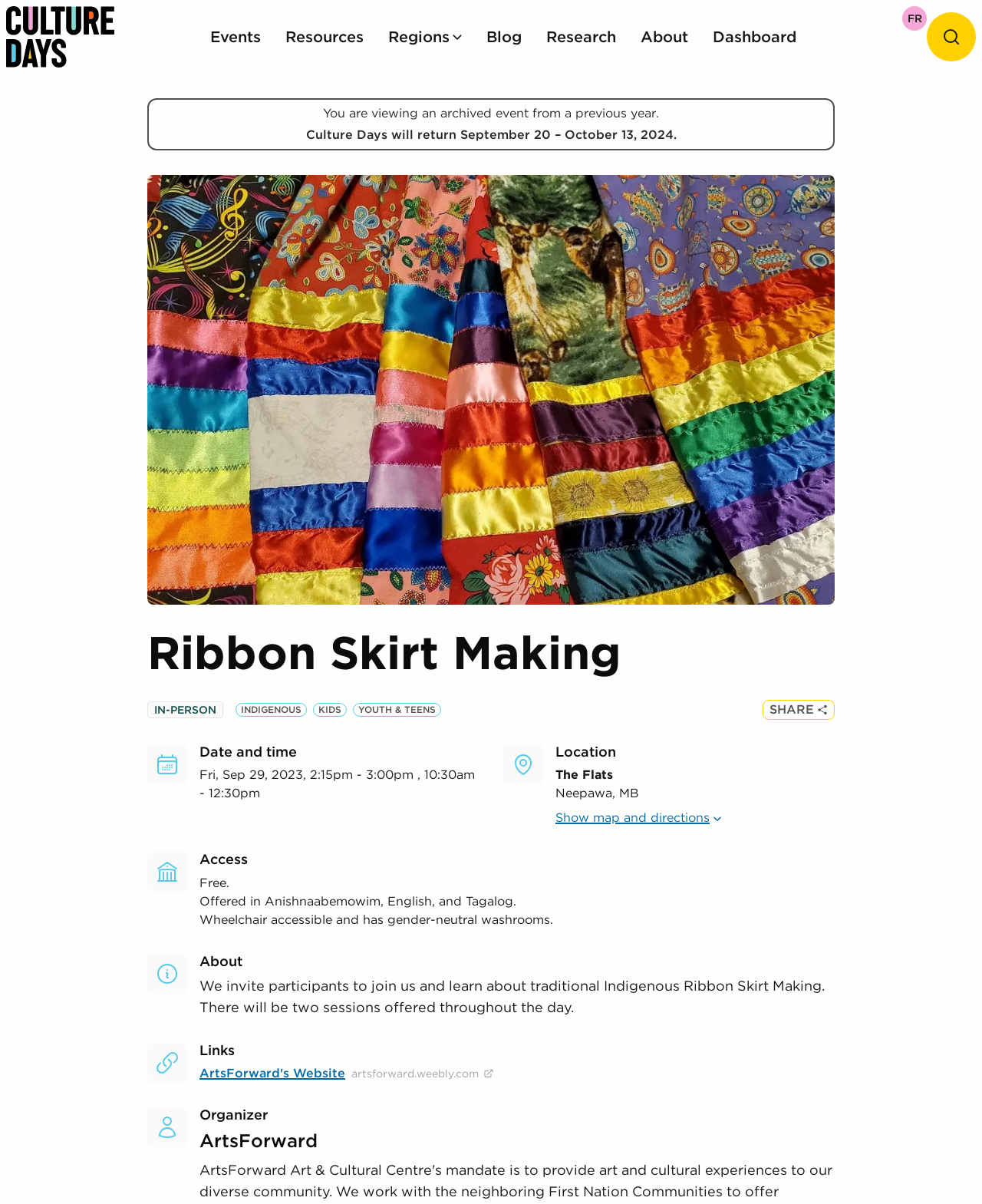What languages are offered for the event?
Provide a detailed answer to the question using information from the image.

The webpage states under the 'Access' heading that the event is 'Offered in Anishnaabemowim, English, and Tagalog.', indicating that the event will be conducted in these three languages.